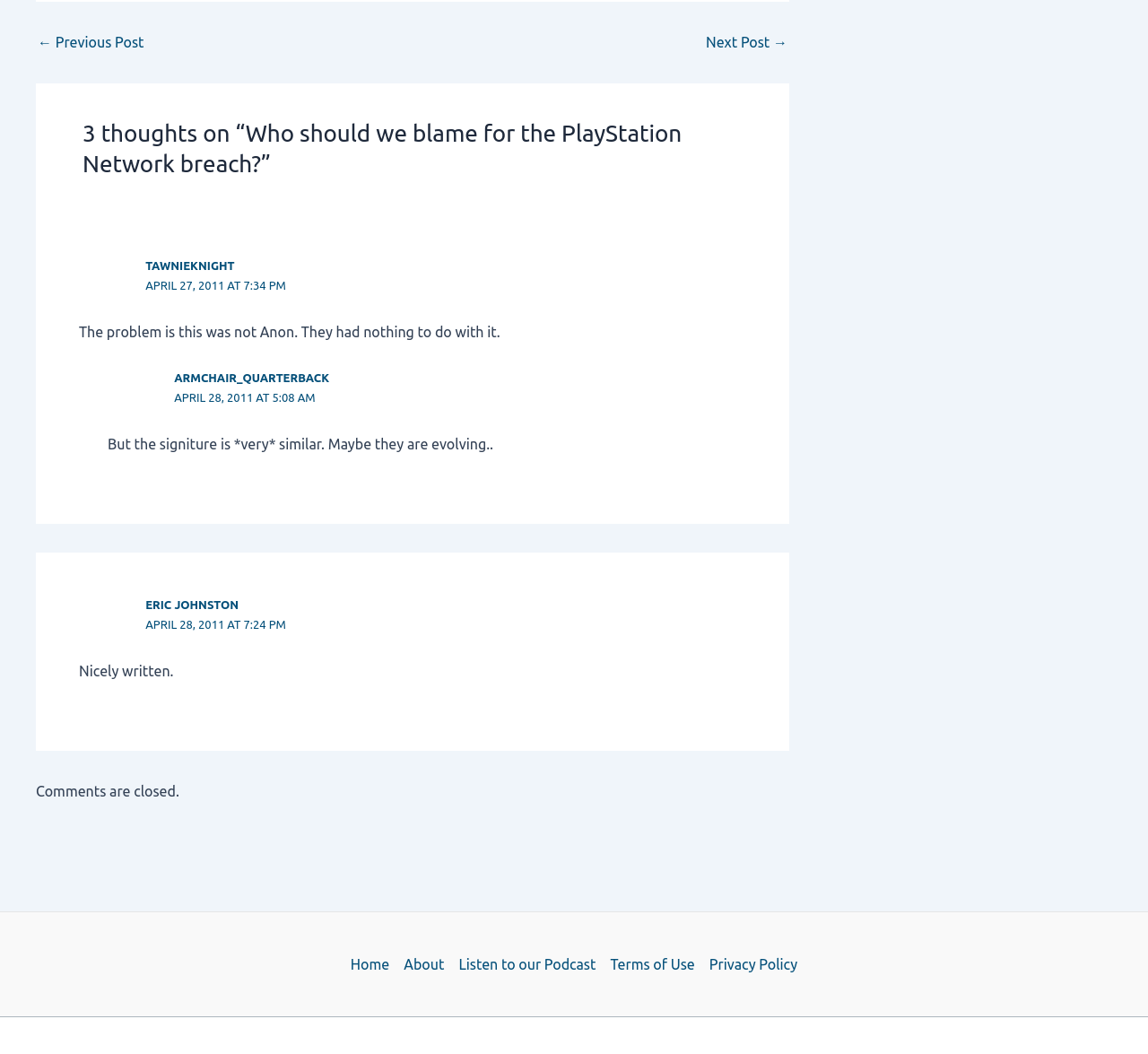Find the bounding box coordinates of the clickable area required to complete the following action: "go to previous post".

[0.033, 0.034, 0.125, 0.047]